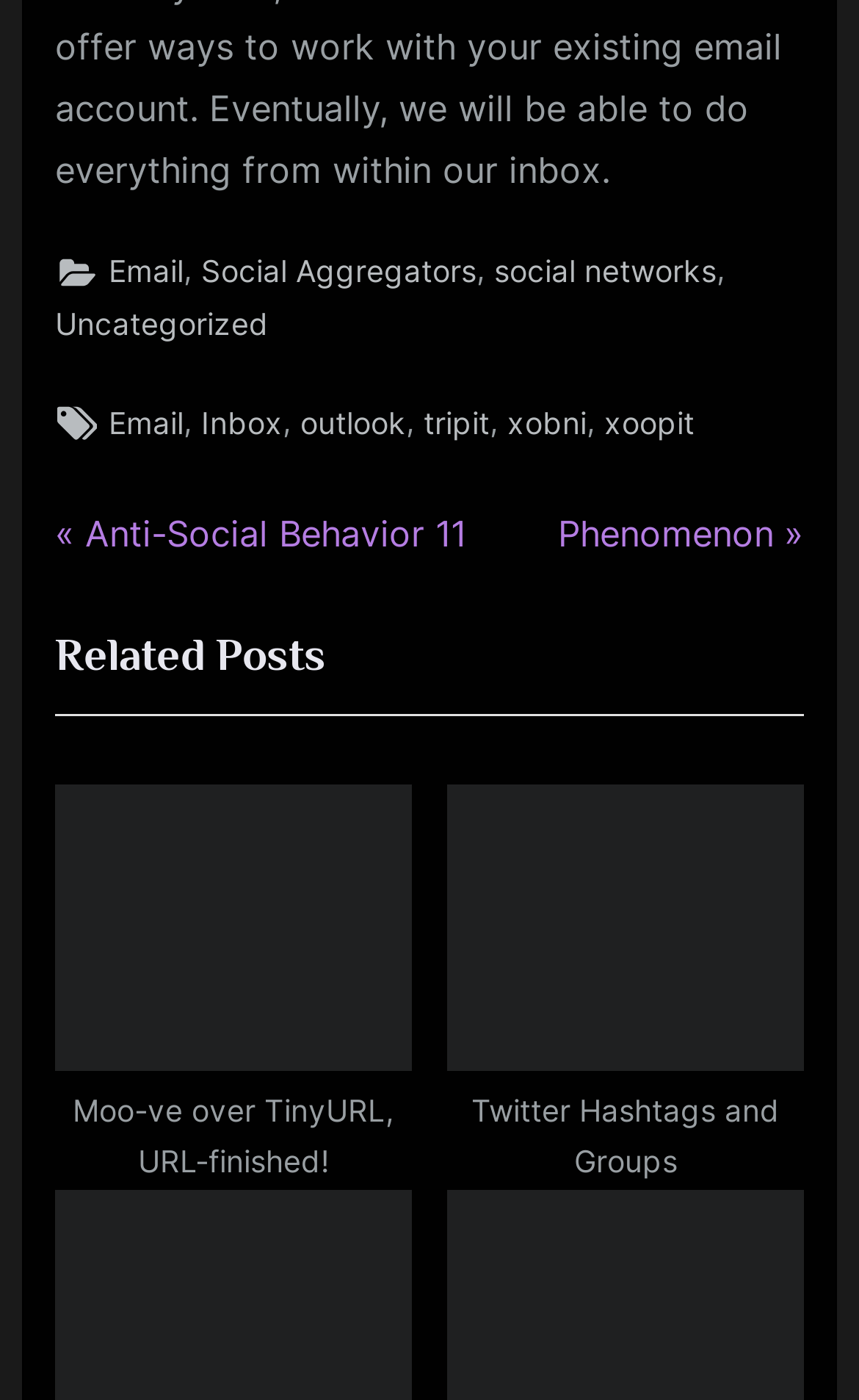Could you highlight the region that needs to be clicked to execute the instruction: "Check Inbox"?

[0.235, 0.284, 0.329, 0.322]